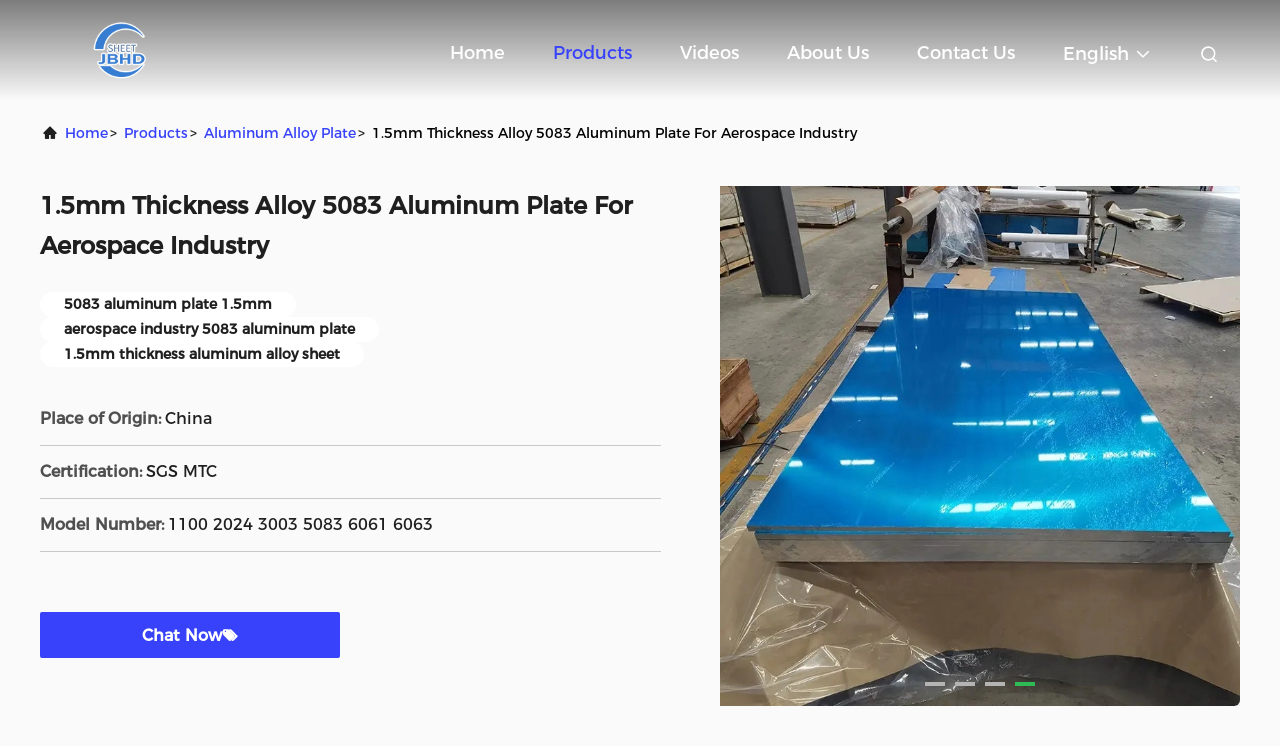What is the place of origin?
From the details in the image, provide a complete and detailed answer to the question.

I found the place of origin by looking at the product details section, where there is a label 'Place of Origin:' followed by the text 'China'.